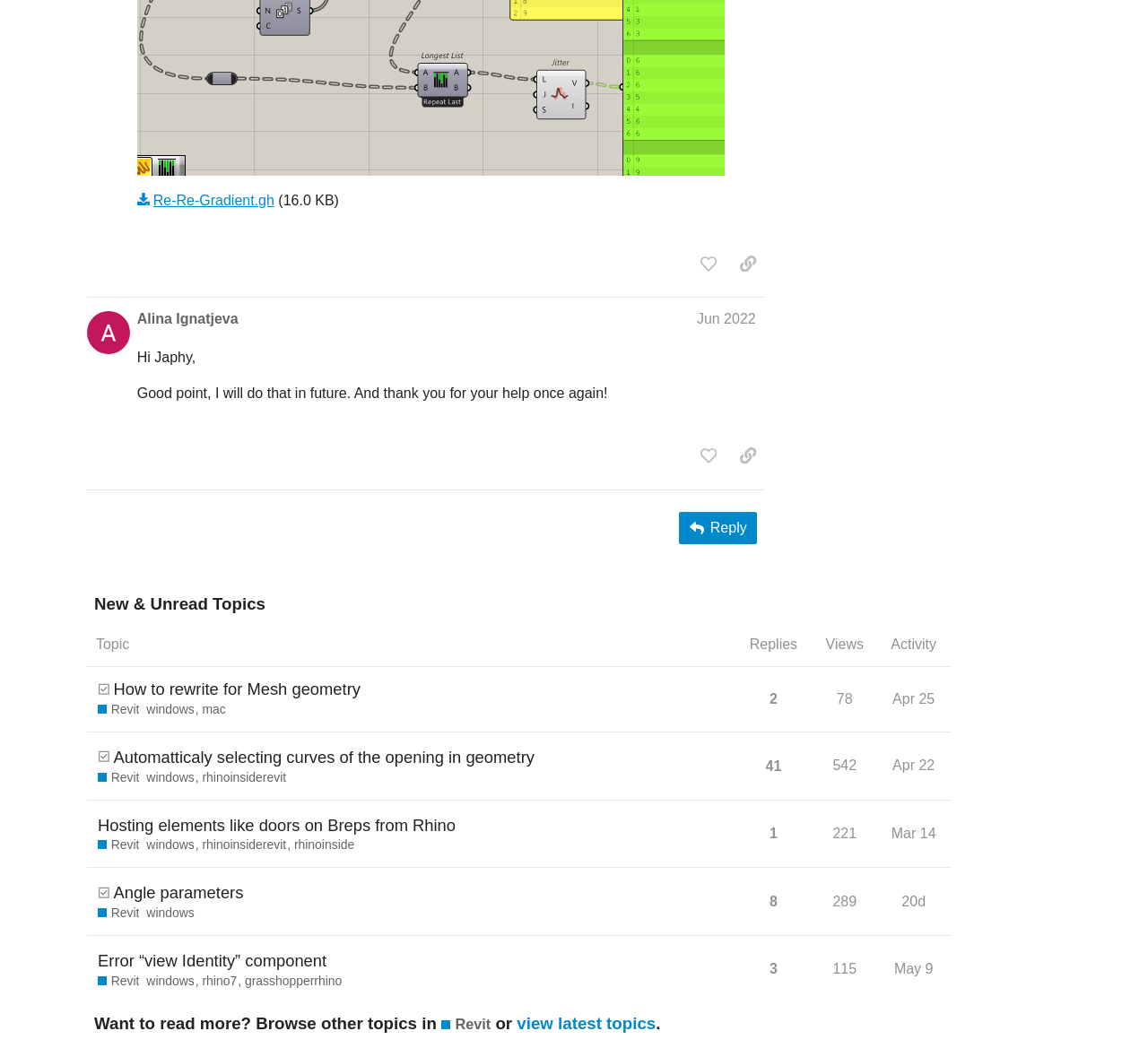Identify the bounding box coordinates of the clickable section necessary to follow the following instruction: "Click the 'Get In Touch' button". The coordinates should be presented as four float numbers from 0 to 1, i.e., [left, top, right, bottom].

None